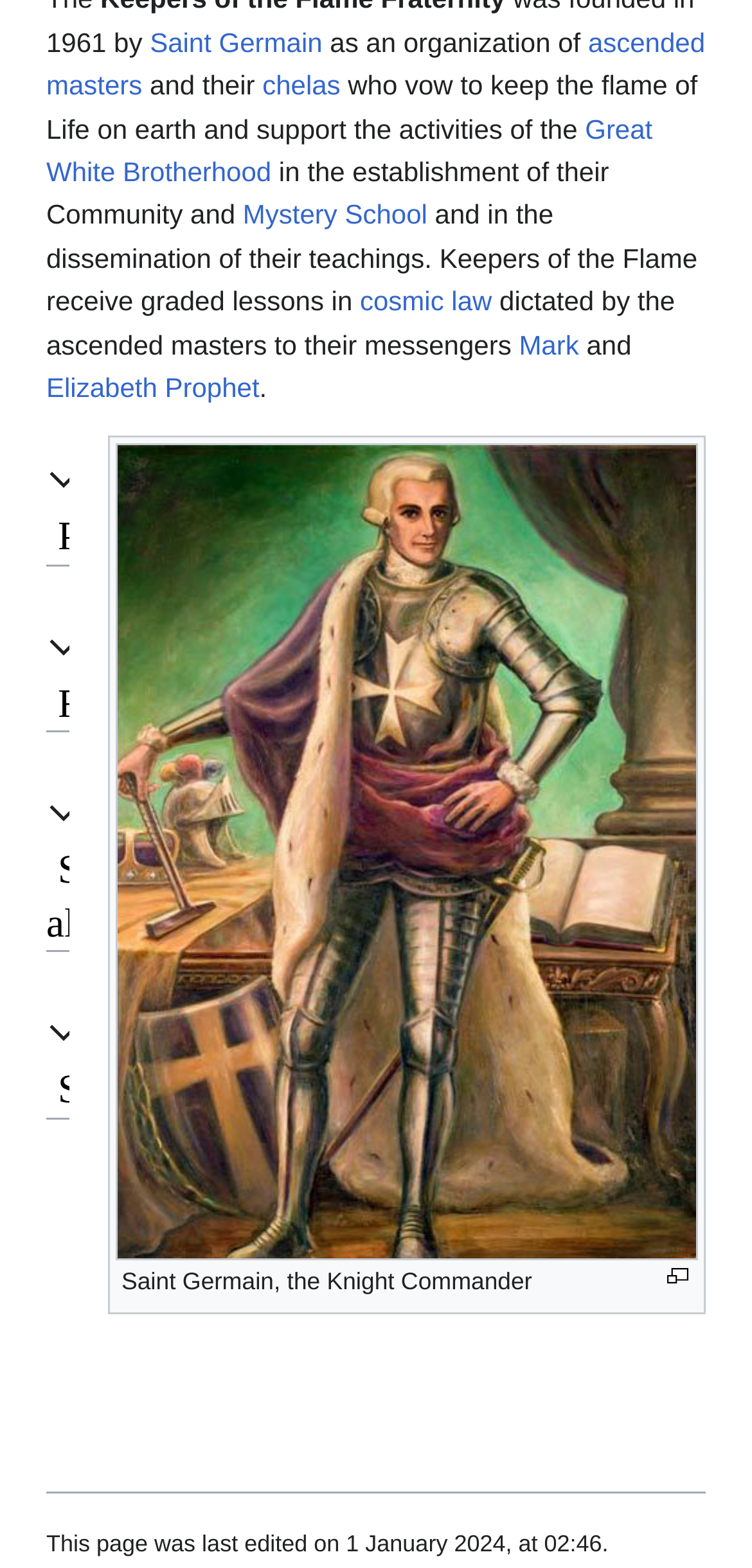Identify the bounding box coordinates for the UI element described as: "Great White Brotherhood". The coordinates should be provided as four floats between 0 and 1: [left, top, right, bottom].

[0.062, 0.072, 0.868, 0.119]